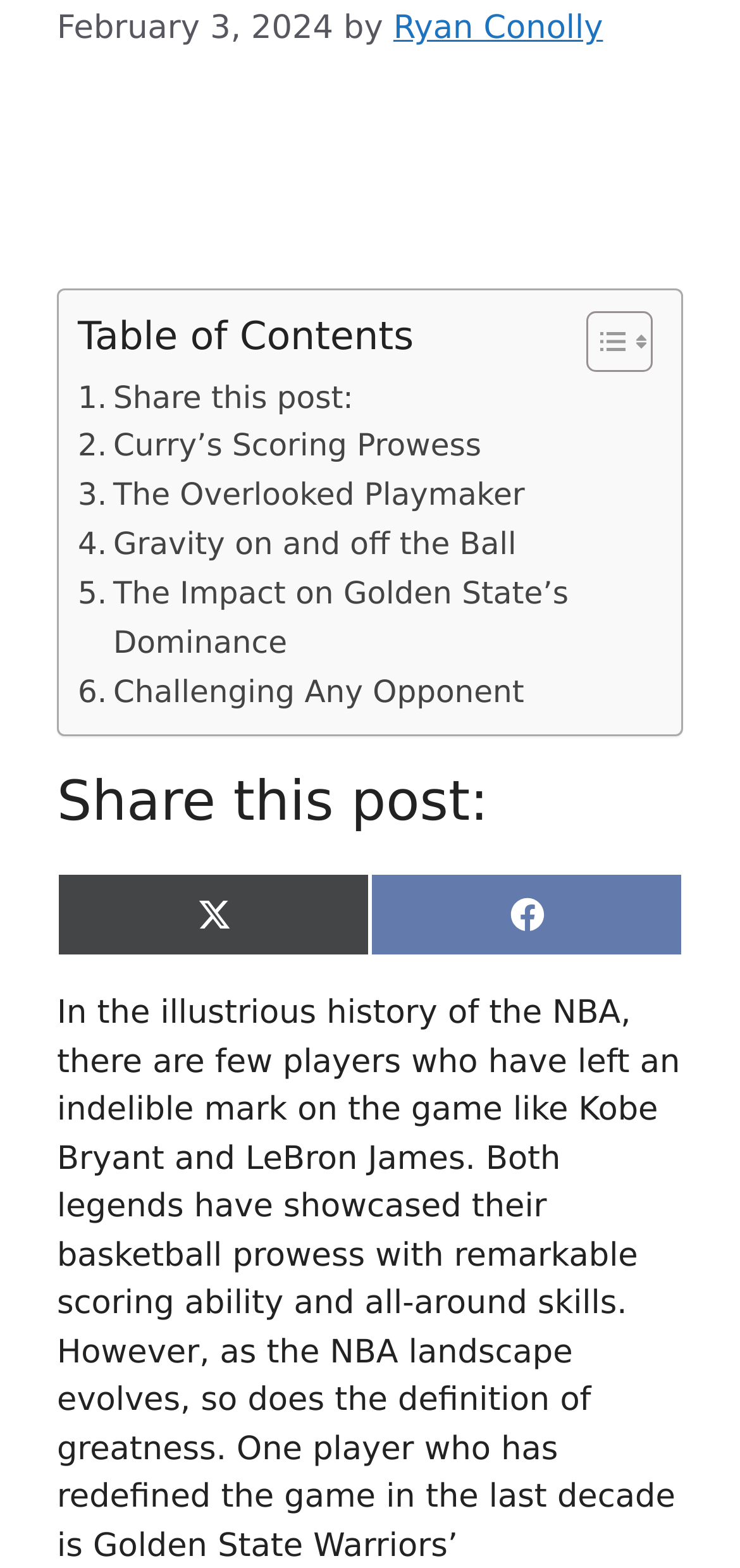Please locate the bounding box coordinates of the element that should be clicked to complete the given instruction: "Toggle Table of Content".

[0.754, 0.197, 0.869, 0.238]